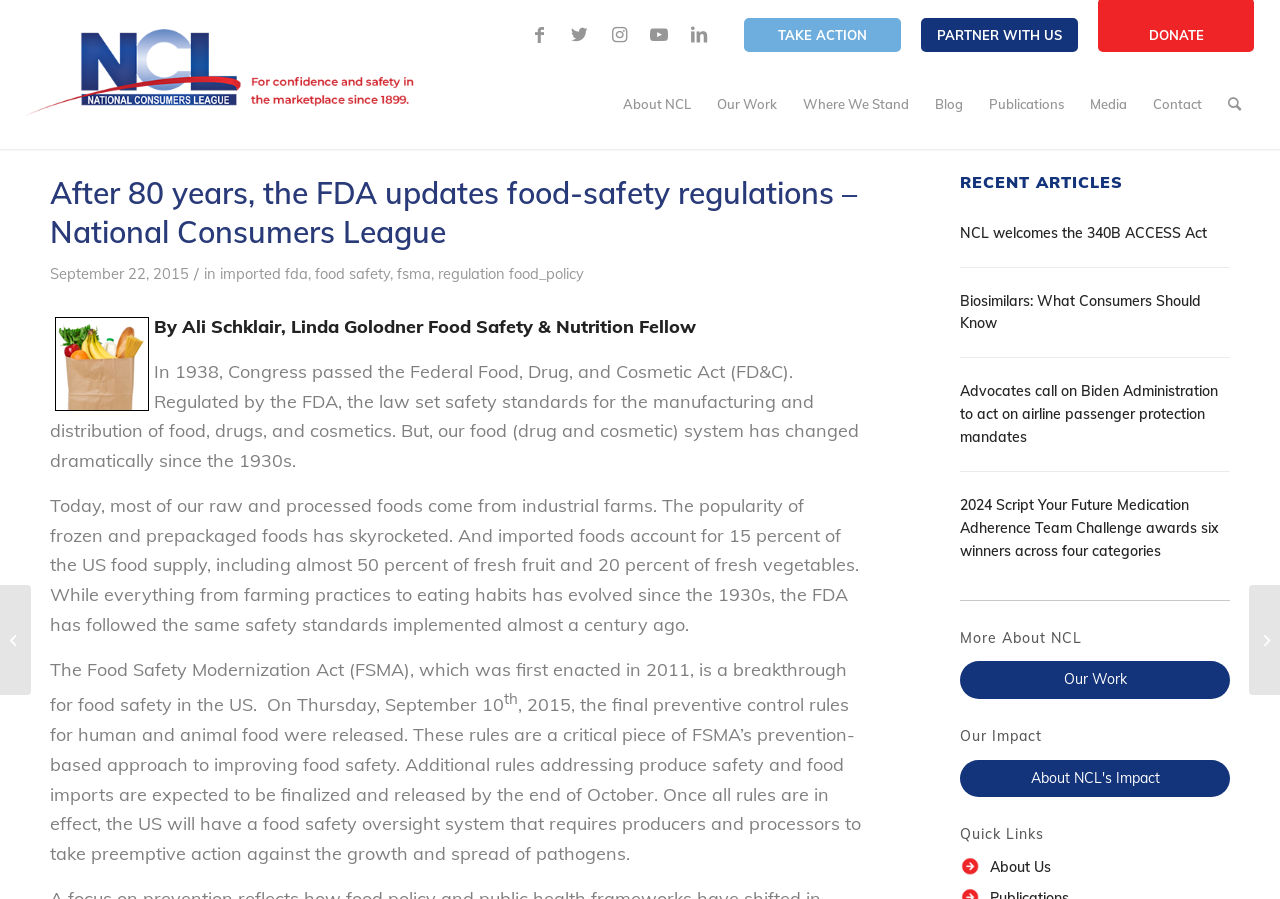Please determine the heading text of this webpage.

After 80 years, the FDA updates food-safety regulations – National Consumers League